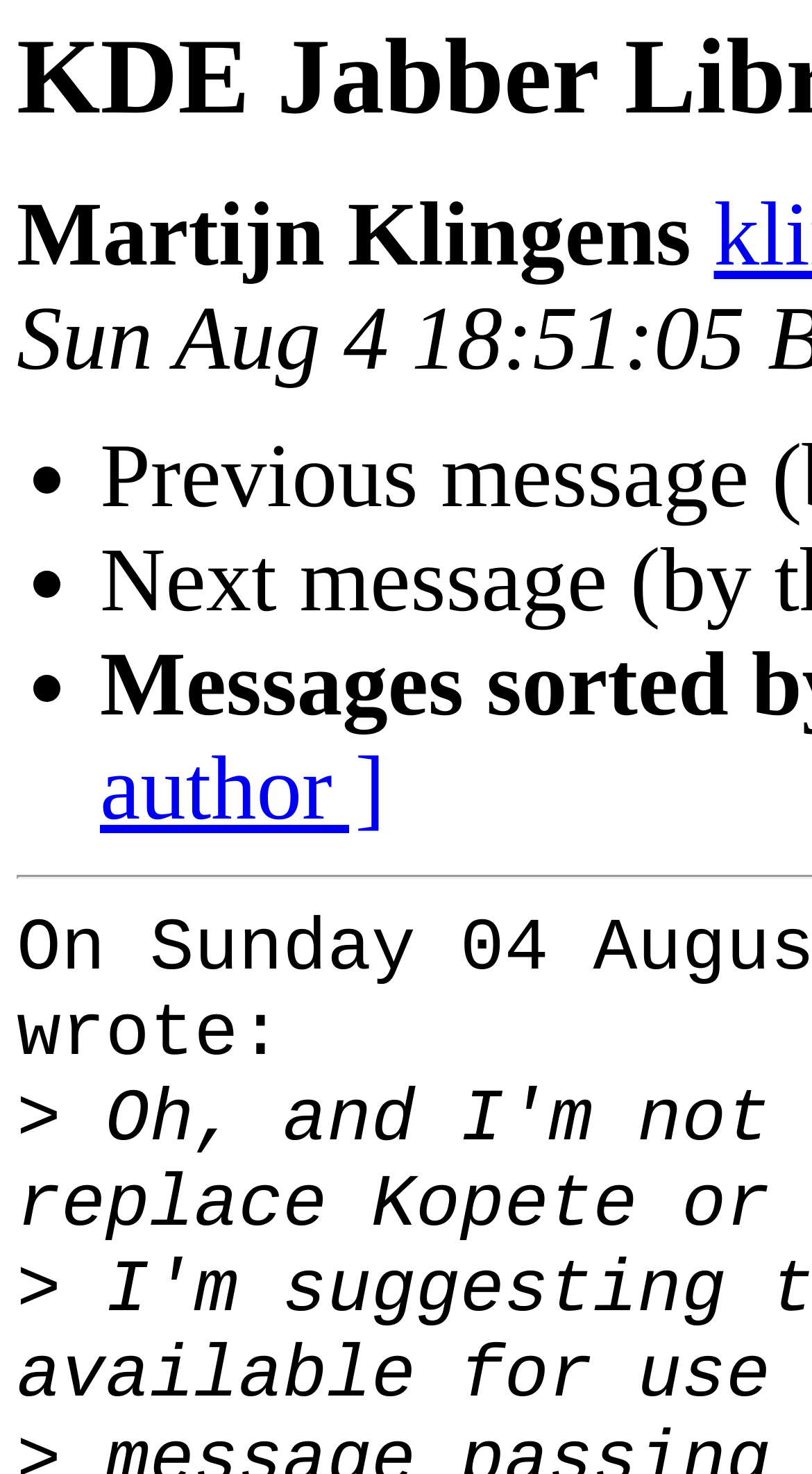Please provide the main heading of the webpage content.

KDE Jabber Library